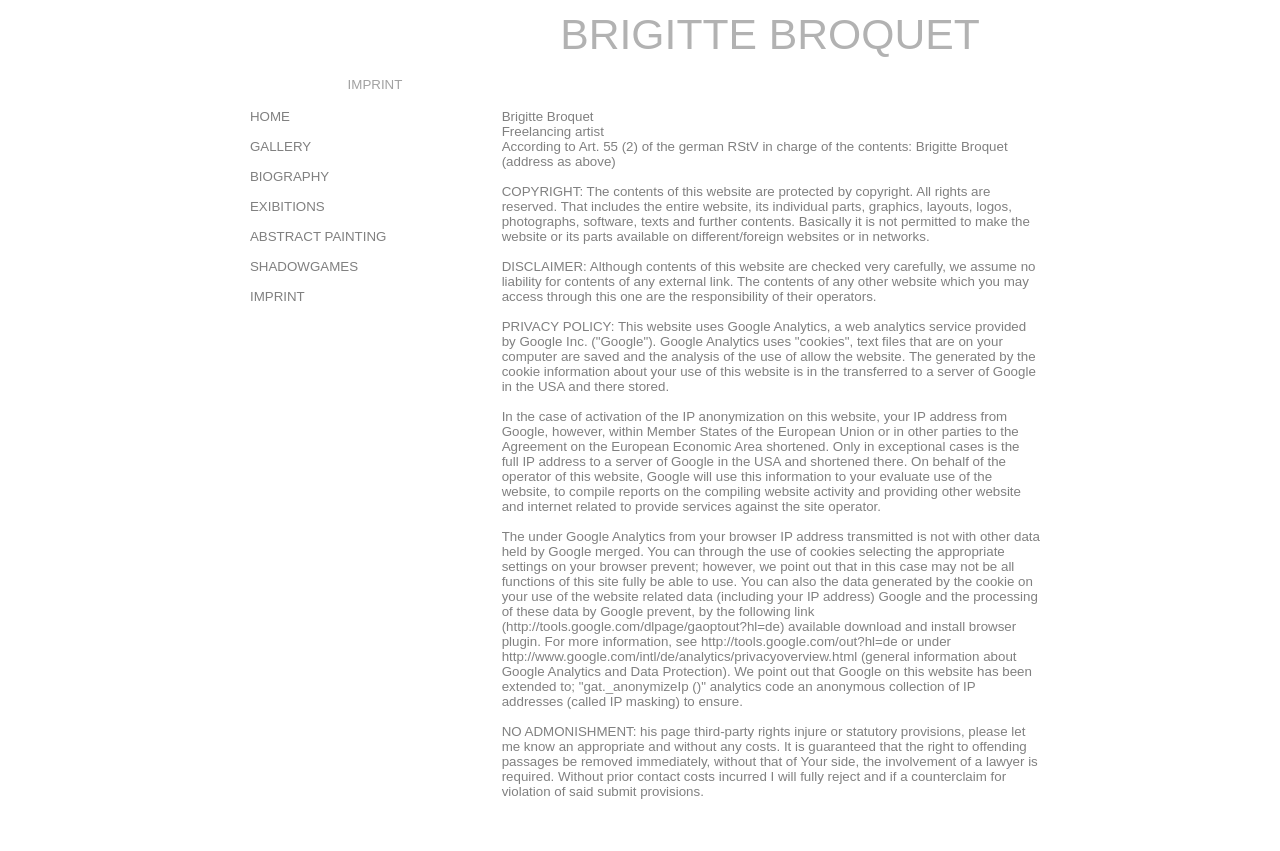Please mark the clickable region by giving the bounding box coordinates needed to complete this instruction: "Click ABSTRACT PAINTING".

[0.195, 0.269, 0.302, 0.287]